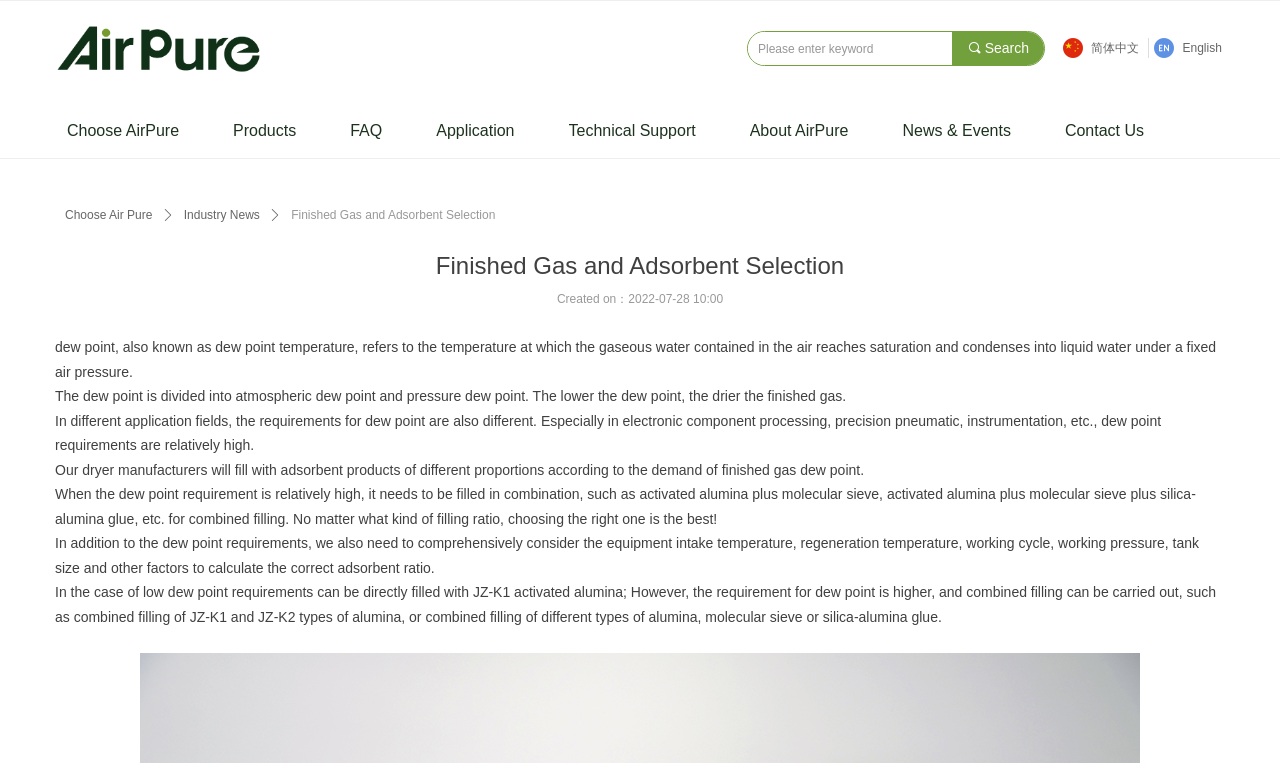Please provide the main heading of the webpage content.

Finished Gas and Adsorbent Selection